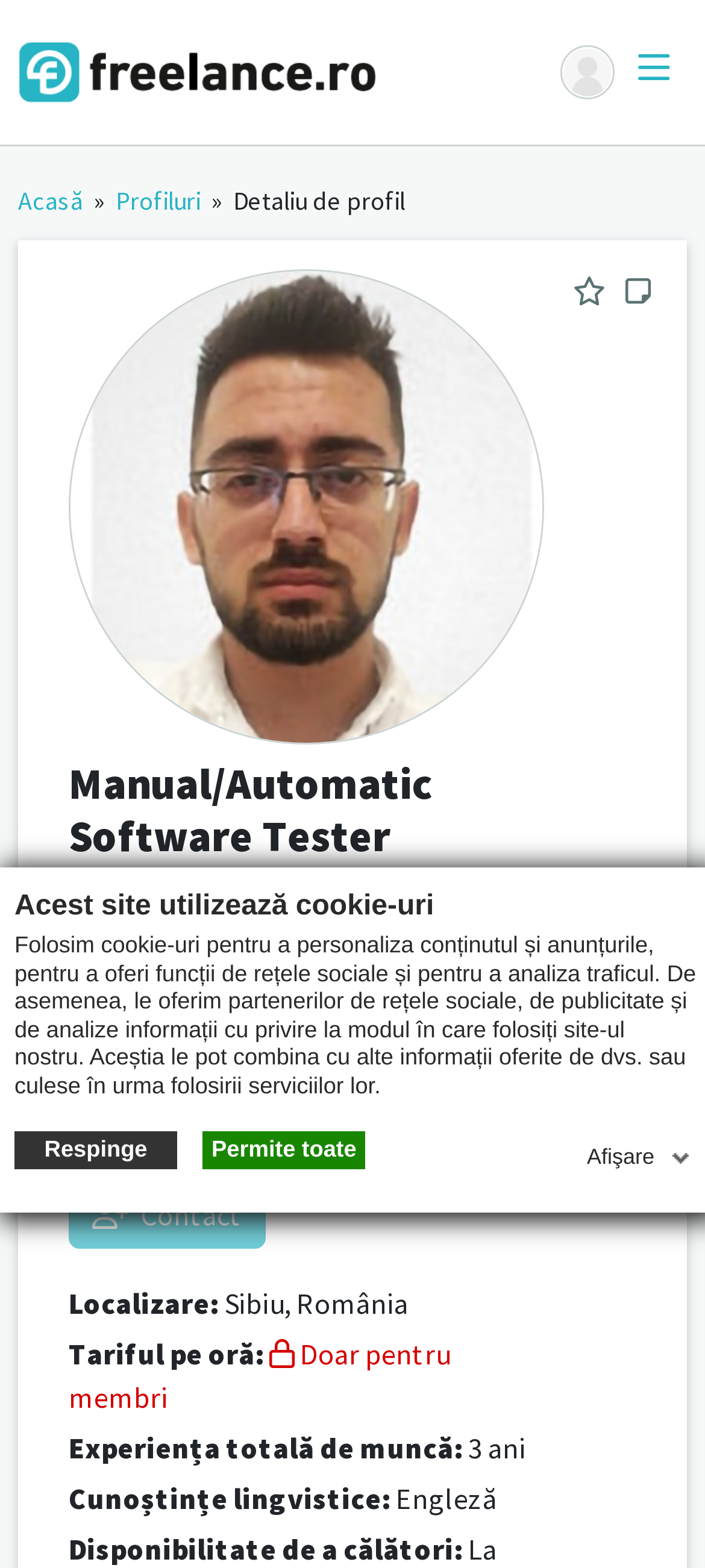Please determine the bounding box coordinates of the element's region to click in order to carry out the following instruction: "Contact the software tester". The coordinates should be four float numbers between 0 and 1, i.e., [left, top, right, bottom].

[0.097, 0.753, 0.377, 0.797]